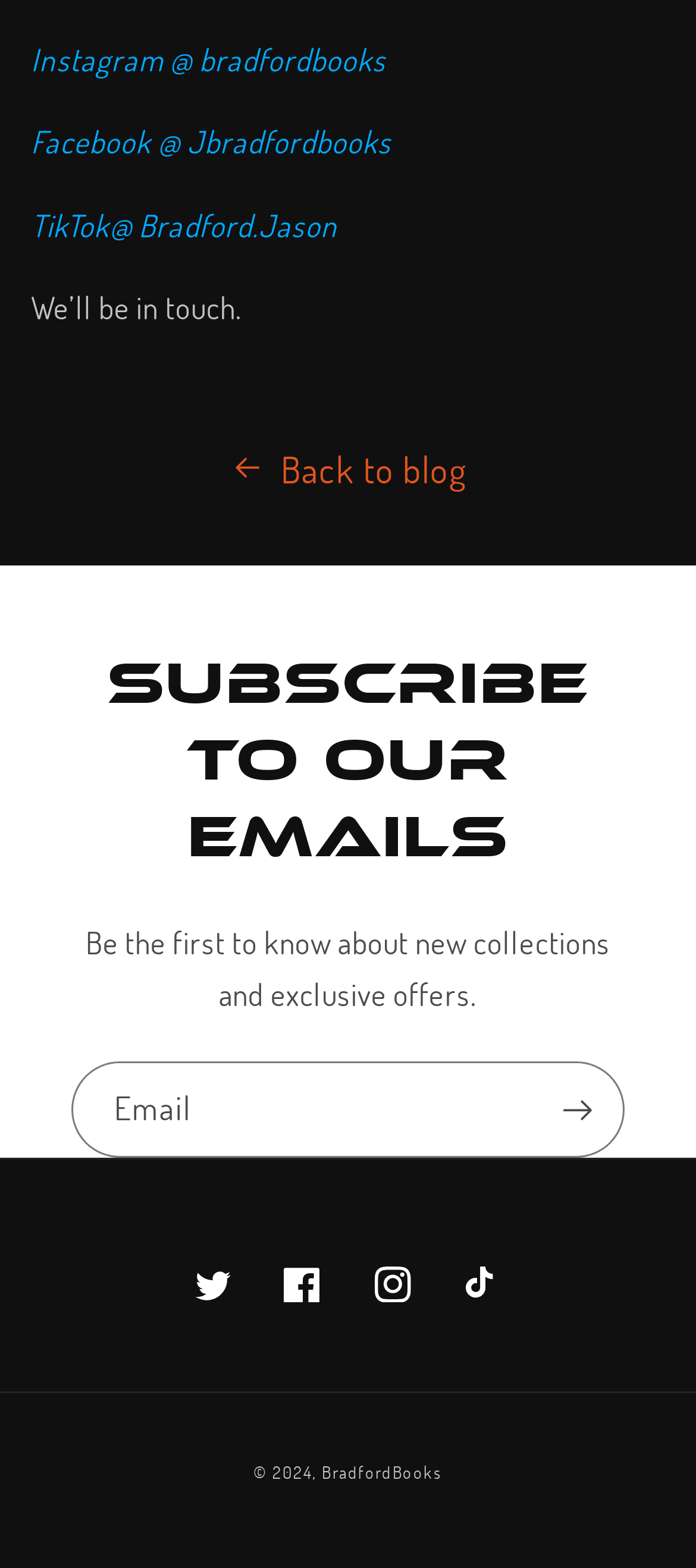Please identify the bounding box coordinates of the element's region that needs to be clicked to fulfill the following instruction: "Check the website's copyright information". The bounding box coordinates should consist of four float numbers between 0 and 1, i.e., [left, top, right, bottom].

[0.364, 0.931, 0.463, 0.947]